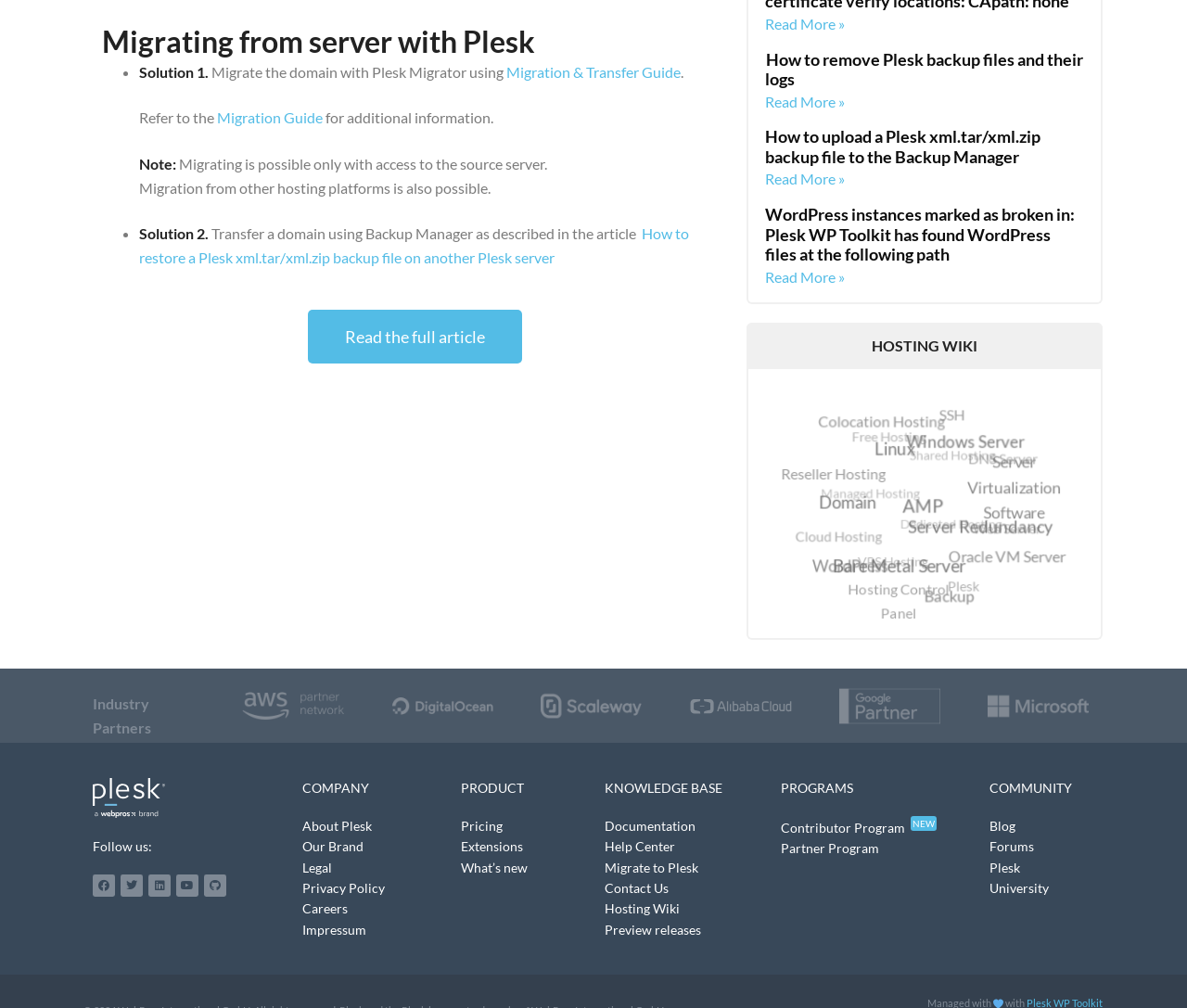Please locate the bounding box coordinates of the element that should be clicked to achieve the given instruction: "Follow the 'WordPress instances marked as broken in: Plesk WP Toolkit has found WordPress files at the following path' link".

[0.645, 0.202, 0.905, 0.262]